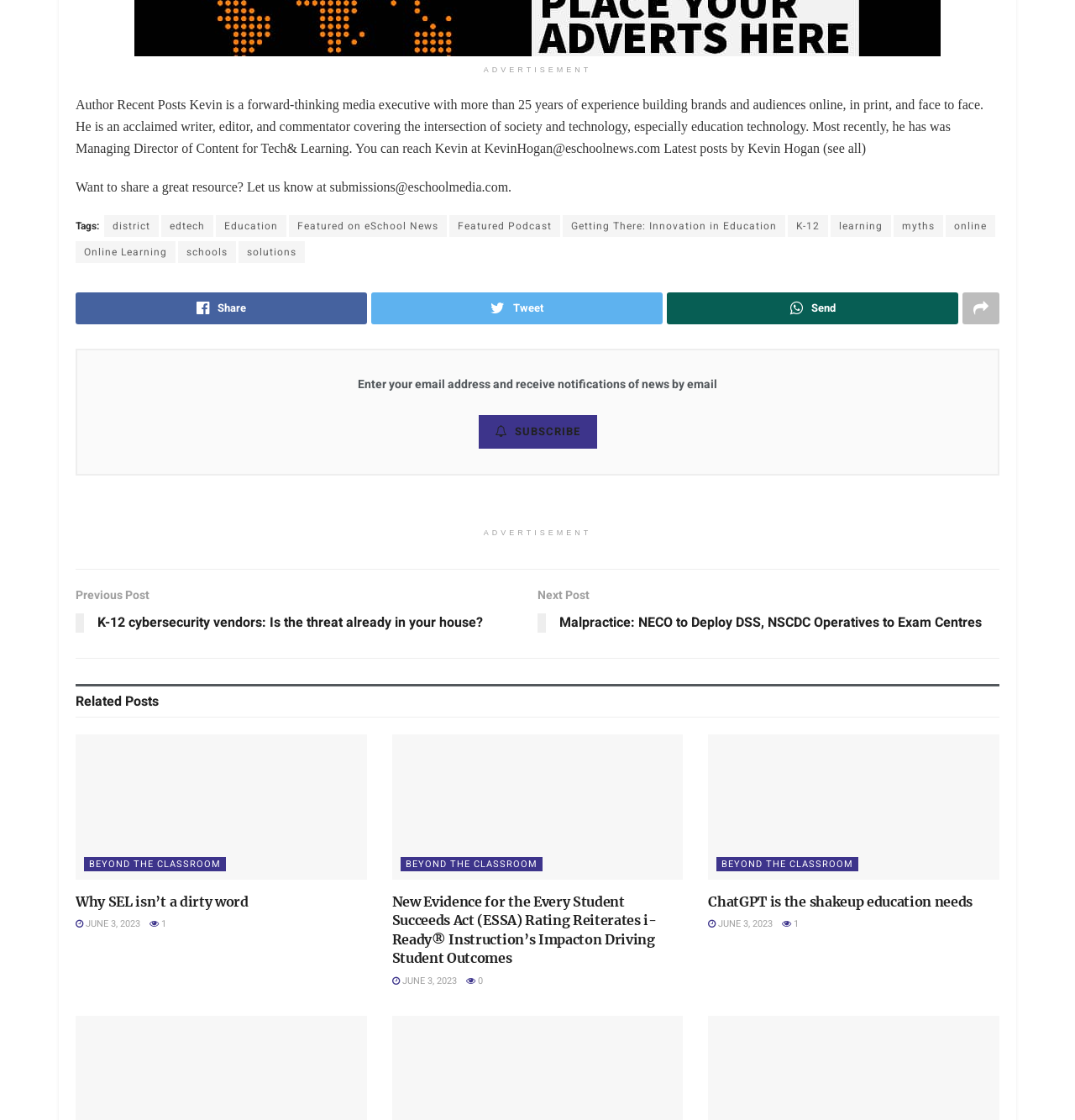What is the topic of the first related post?
Carefully analyze the image and provide a thorough answer to the question.

The first related post is located in the 'Related Posts' section, and its heading is 'Why SEL isn’t a dirty word', which indicates the topic of the post.